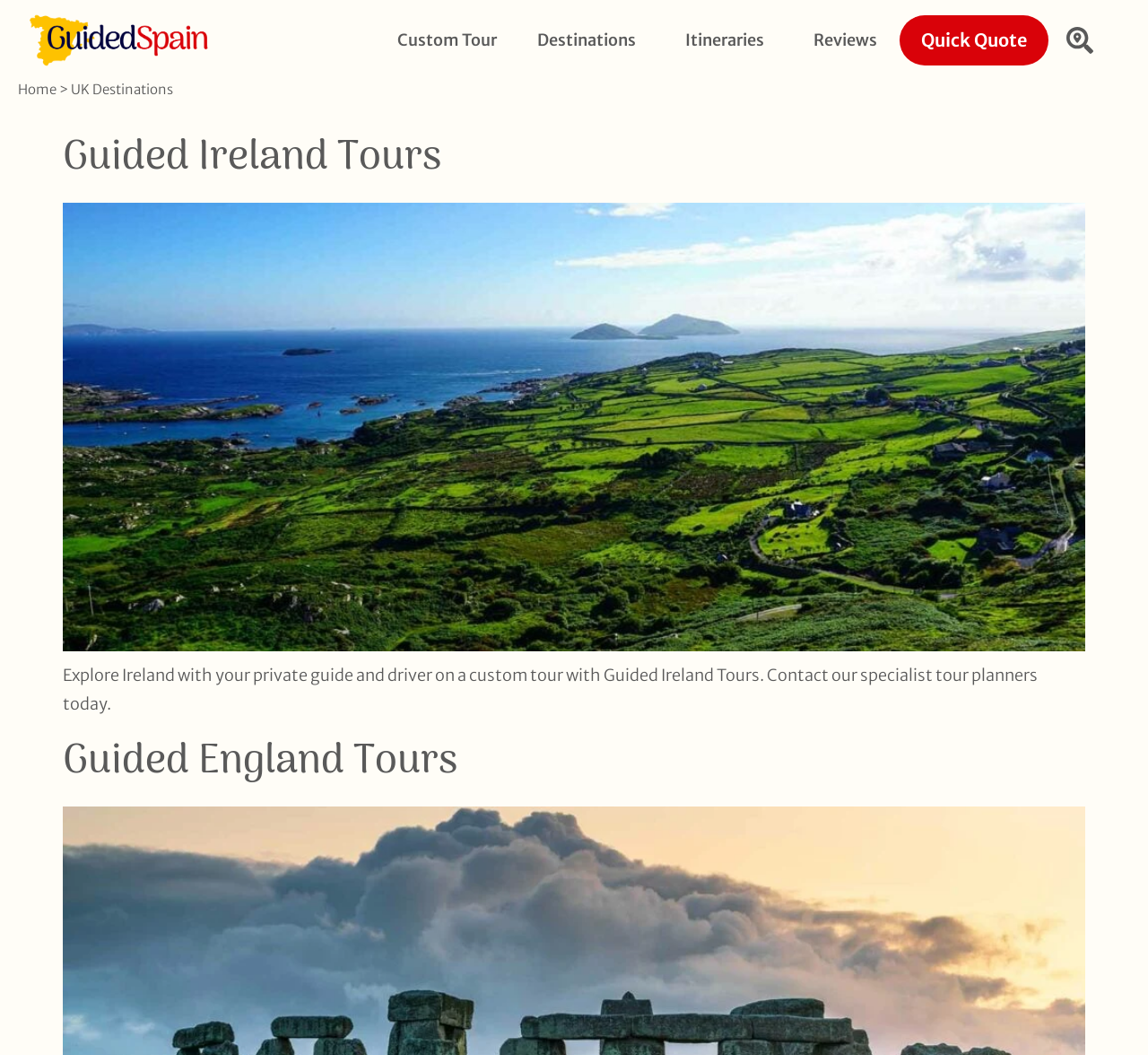Can you specify the bounding box coordinates for the region that should be clicked to fulfill this instruction: "Check the newsletter".

None